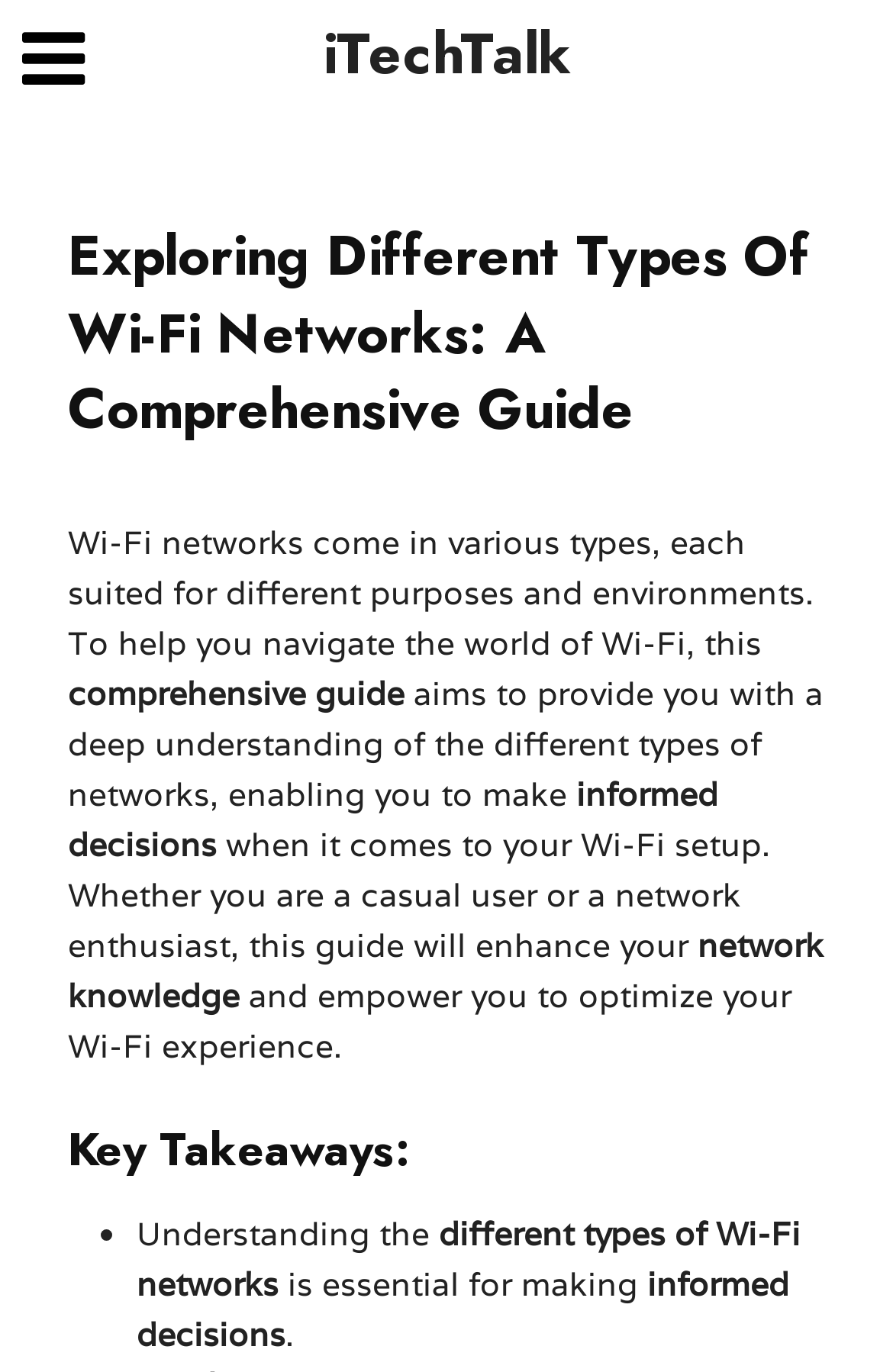Who is the target audience of this guide?
Can you give a detailed and elaborate answer to the question?

The introduction mentions that the guide is intended for both casual users and network enthusiasts, indicating that it is designed to be useful for a wide range of users.